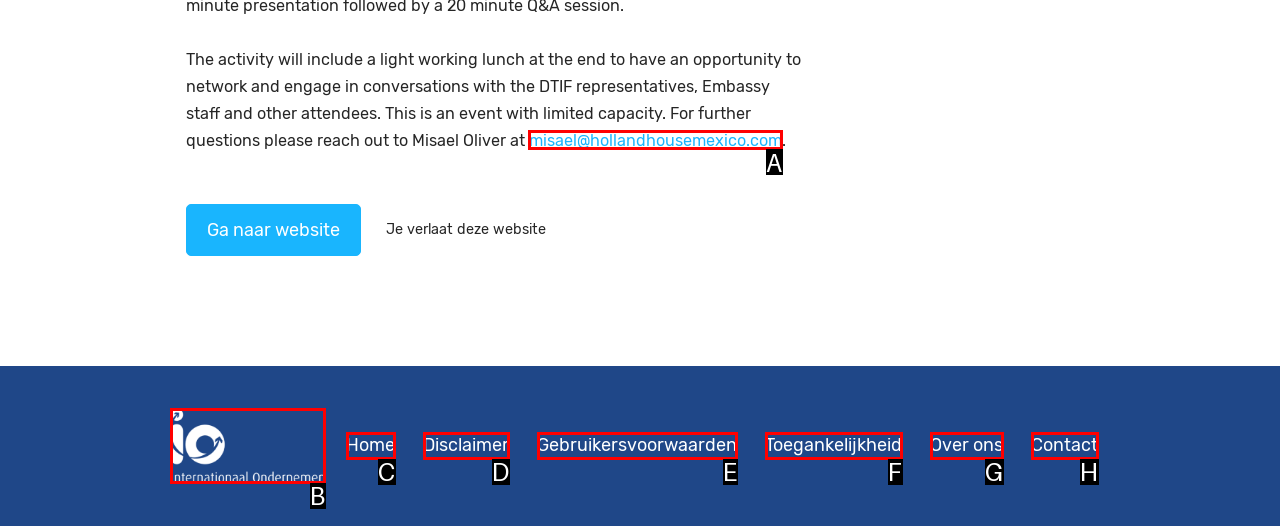Point out which UI element to click to complete this task: Send an email to Misael Oliver
Answer with the letter corresponding to the right option from the available choices.

A